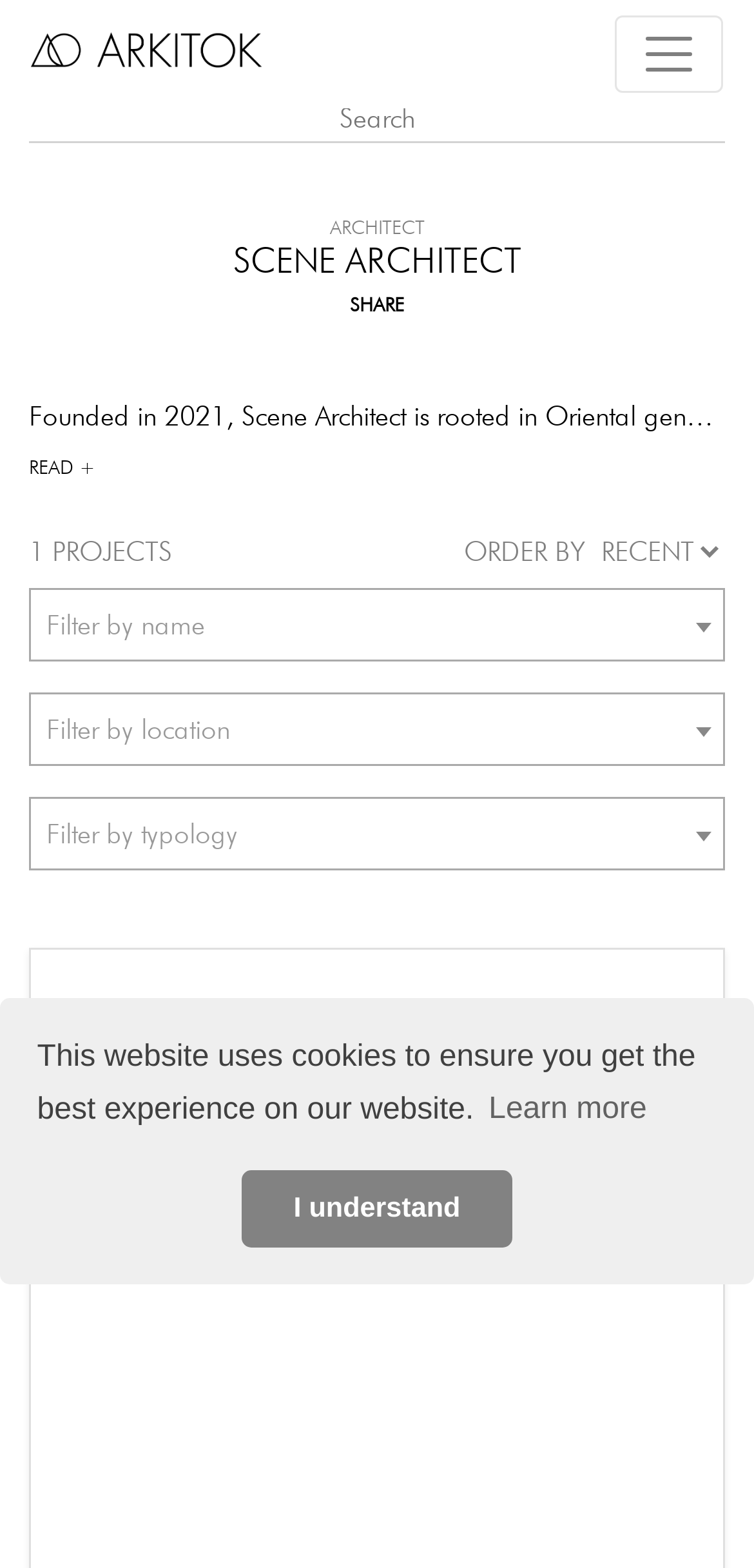Could you please study the image and provide a detailed answer to the question:
What is the name of the first project?

The name of the first project is displayed as a heading at the bottom of the webpage, and it is 'TEAHOUSE IN CHENGDU'.